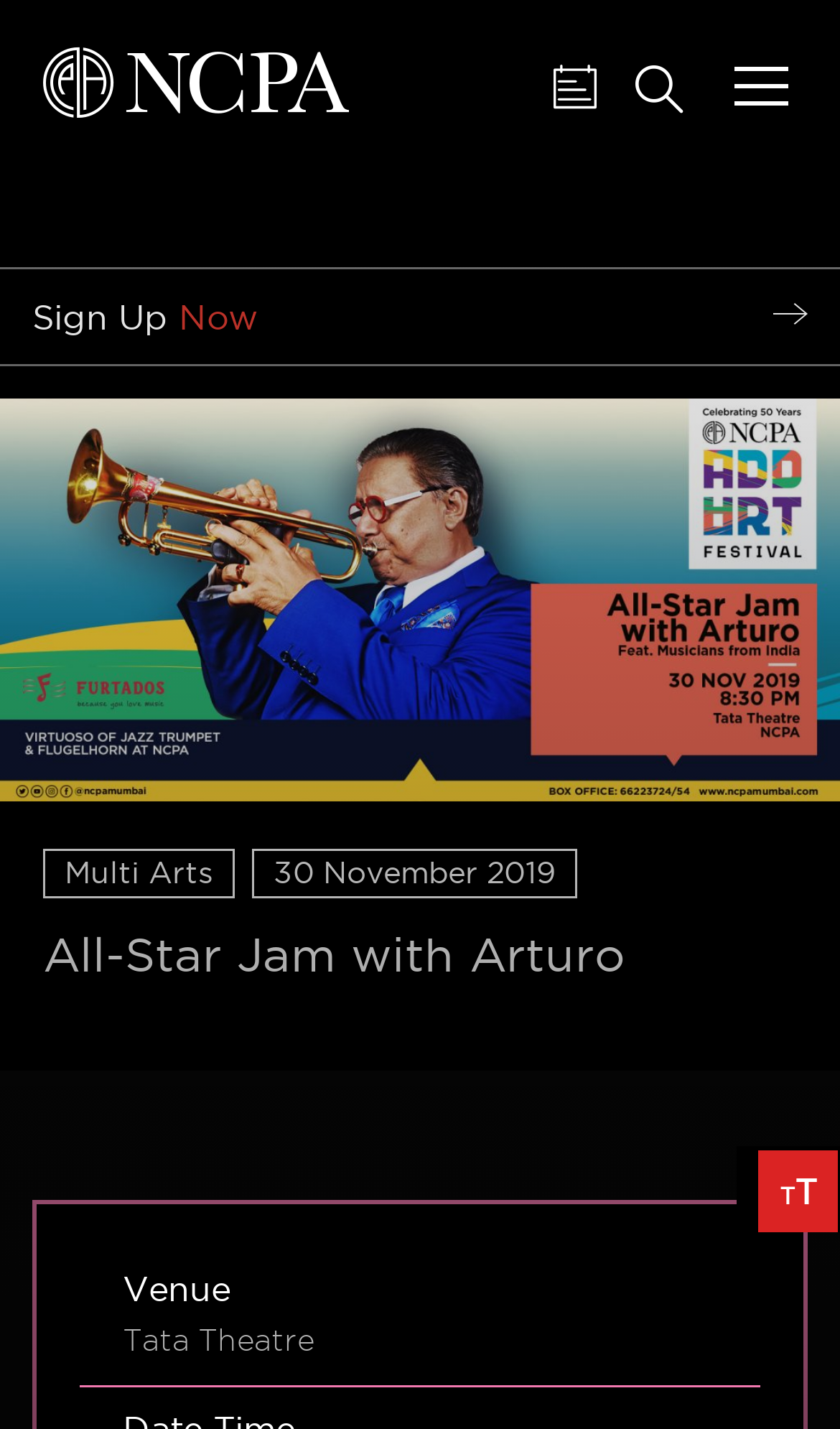Based on the element description tT, identify the bounding box coordinates for the UI element. The coordinates should be in the format (top-left x, top-left y, bottom-right x, bottom-right y) and within the 0 to 1 range.

[0.903, 0.806, 0.997, 0.863]